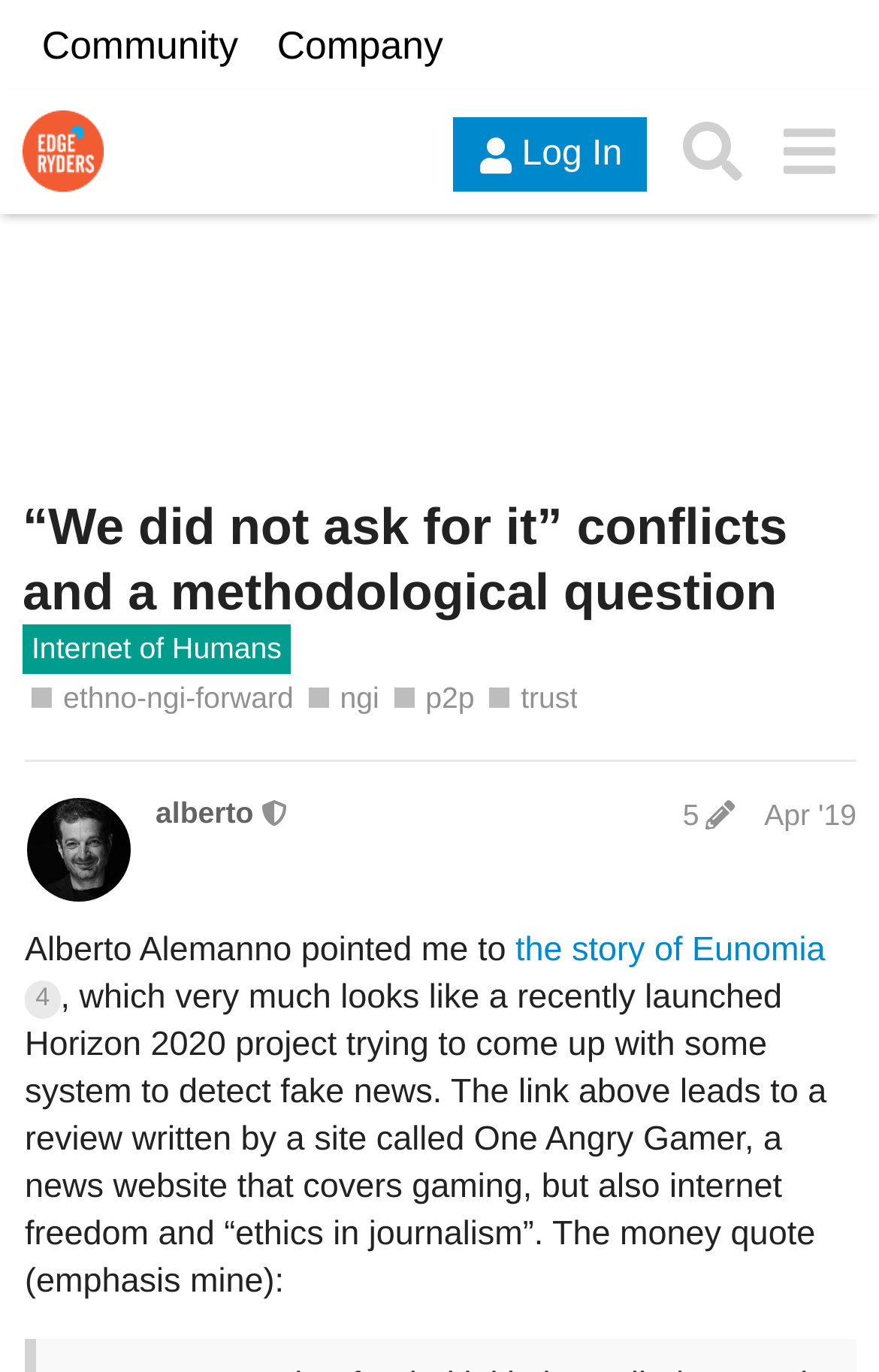Please determine the bounding box coordinates of the element's region to click in order to carry out the following instruction: "Learn more about 'Eunomia'". The coordinates should be four float numbers between 0 and 1, i.e., [left, top, right, bottom].

[0.028, 0.678, 0.939, 0.741]